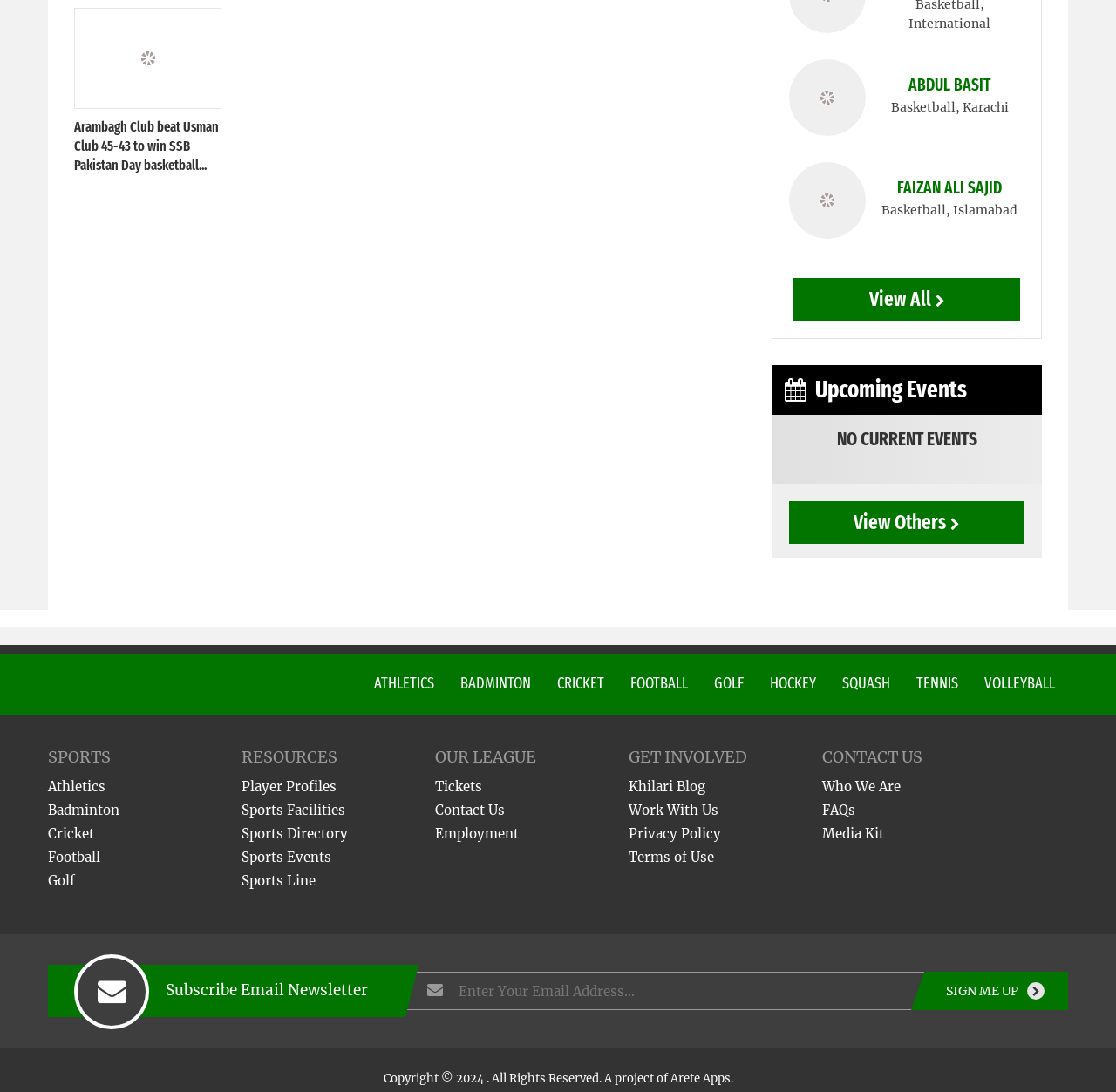What is the purpose of the textbox that requires an email address?
Give a thorough and detailed response to the question.

The textbox is located below the static text 'Subscribe Email Newsletter', and its placeholder text is 'Enter Your Email Address...', which suggests that it is used to subscribe to an email newsletter.